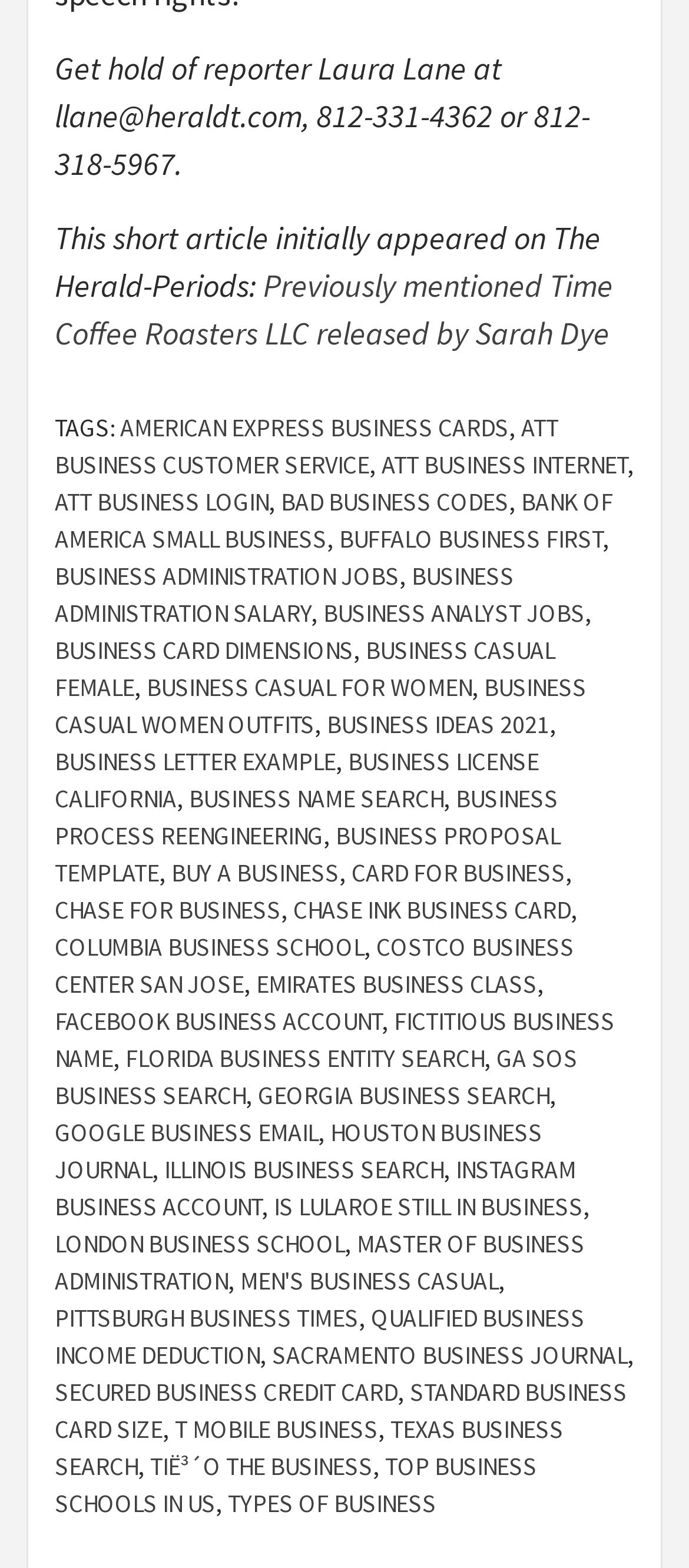Utilize the details in the image to give a detailed response to the question: Who is the reporter mentioned in the article?

The reporter's name is mentioned in the first line of the article, 'Get hold of reporter Laura Lane at...'.